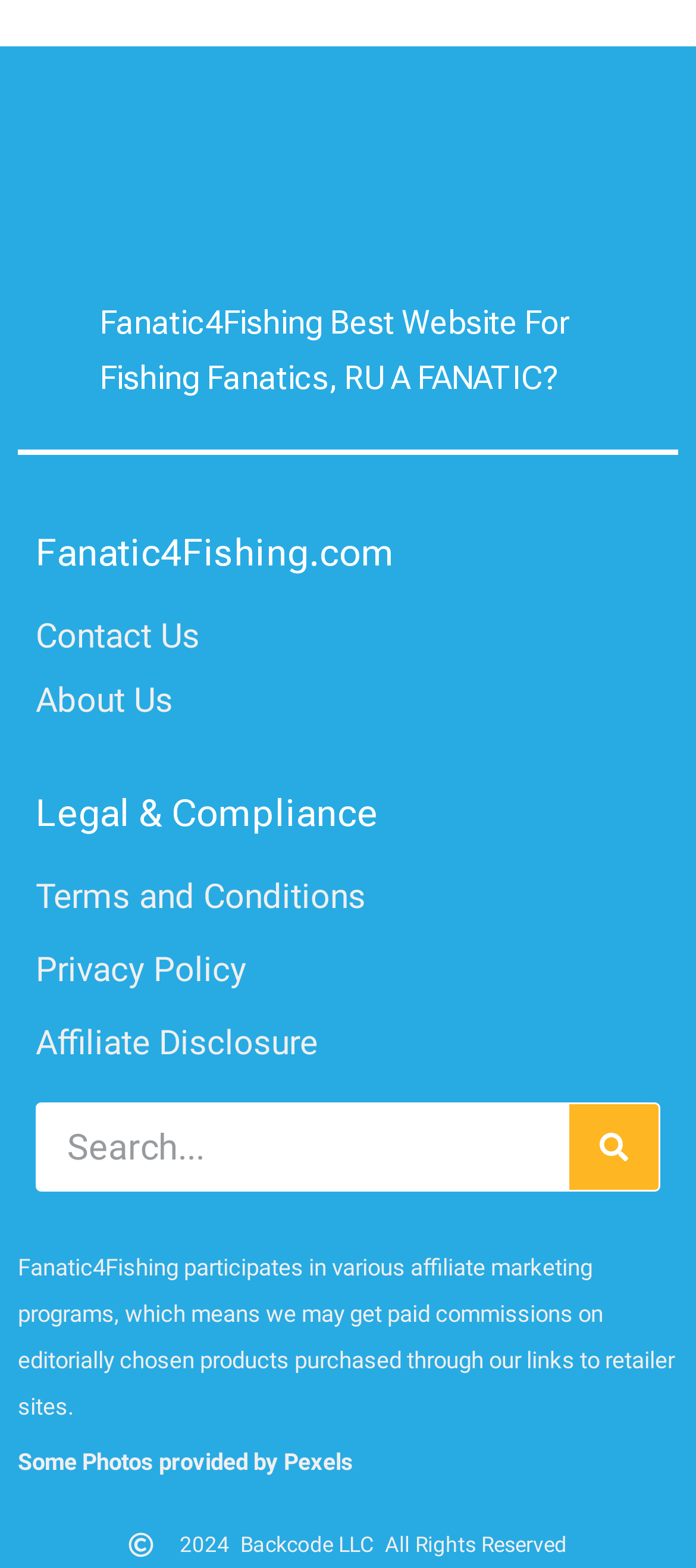Please identify the bounding box coordinates of where to click in order to follow the instruction: "Visit Huntington Logo".

None